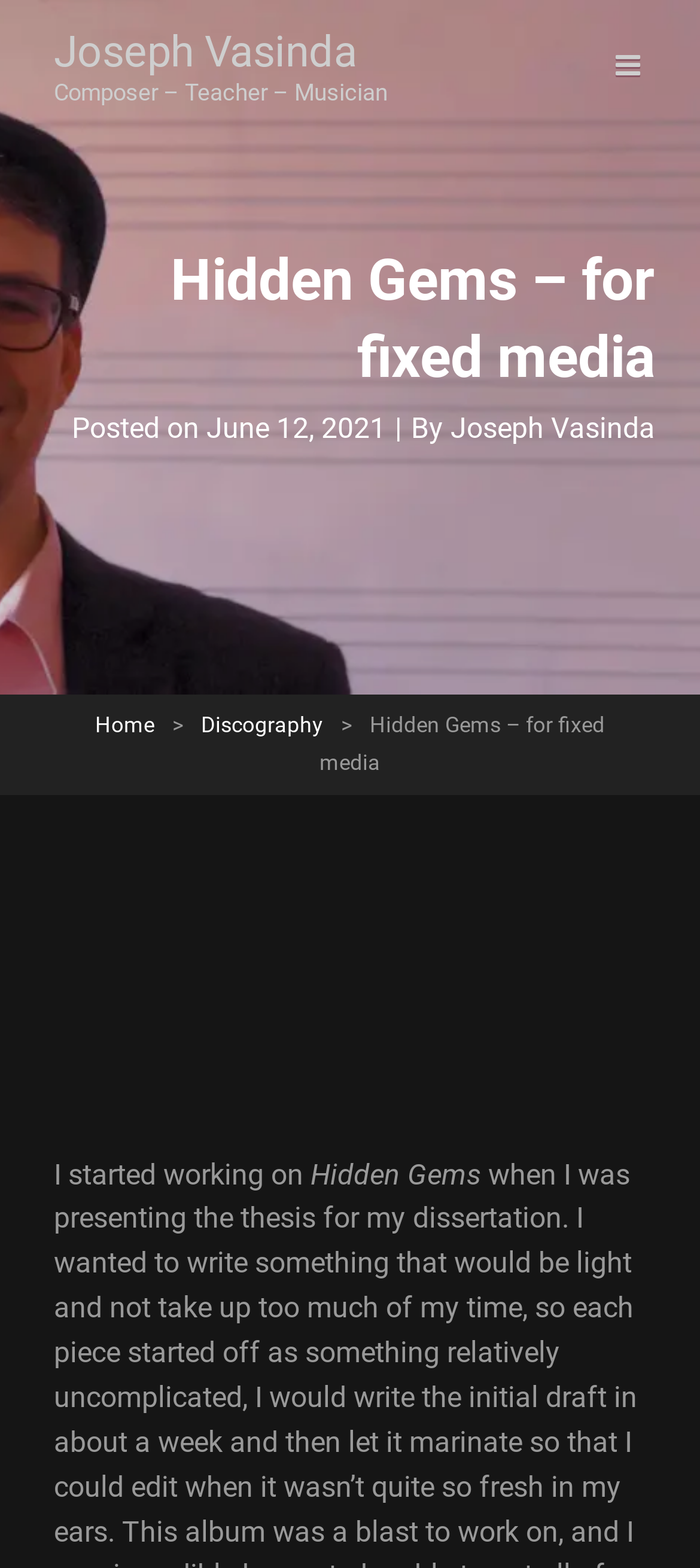Refer to the image and offer a detailed explanation in response to the question: Is there a Spotify embed on the webpage?

There is a Spotify embed on the webpage with bounding box coordinates [0.077, 0.555, 0.923, 0.717] inside the figure element with bounding box coordinates [0.077, 0.555, 0.923, 0.717].